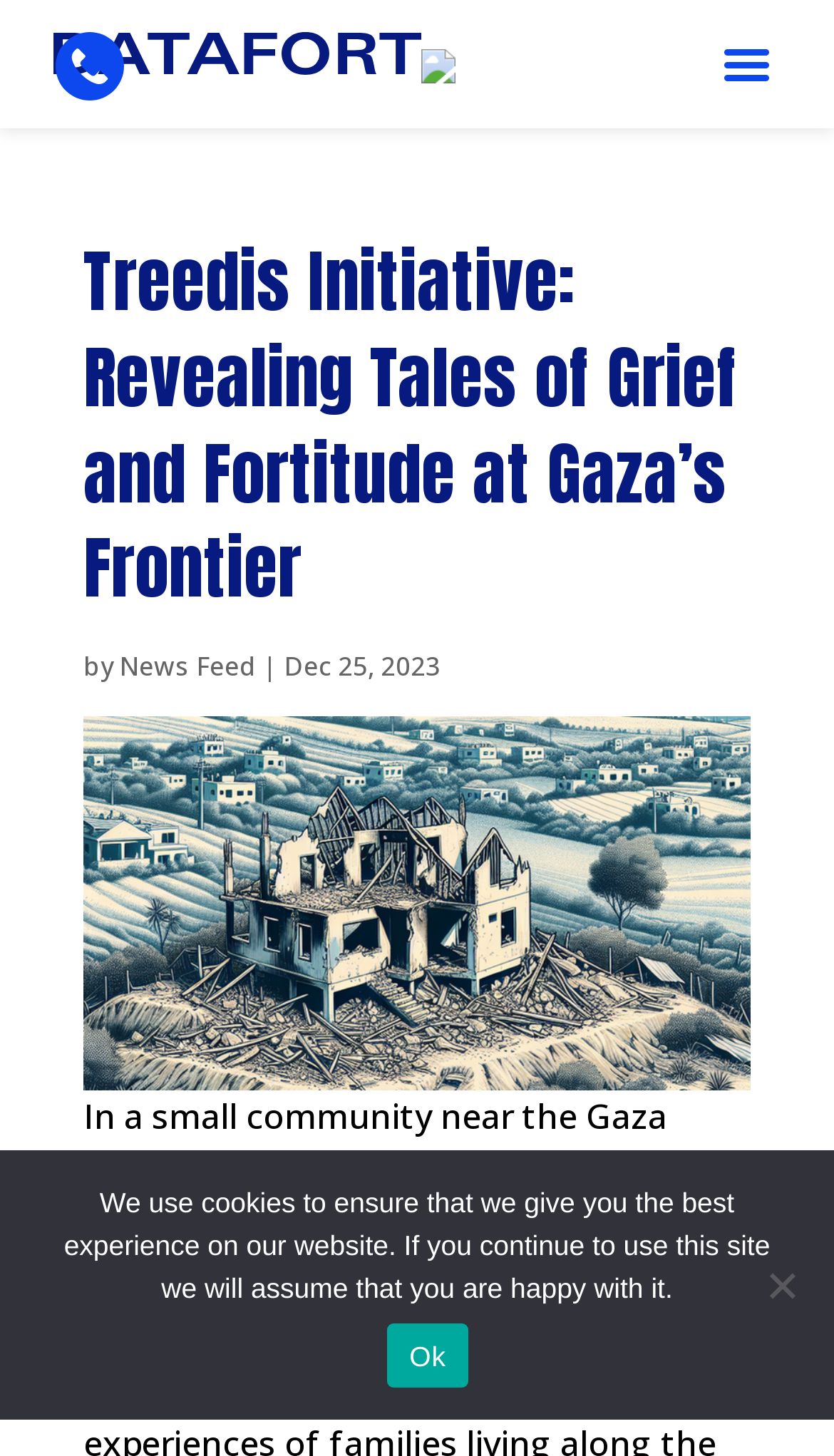What is the ratio of the image width to the screen width?
Your answer should be a single word or phrase derived from the screenshot.

0.8